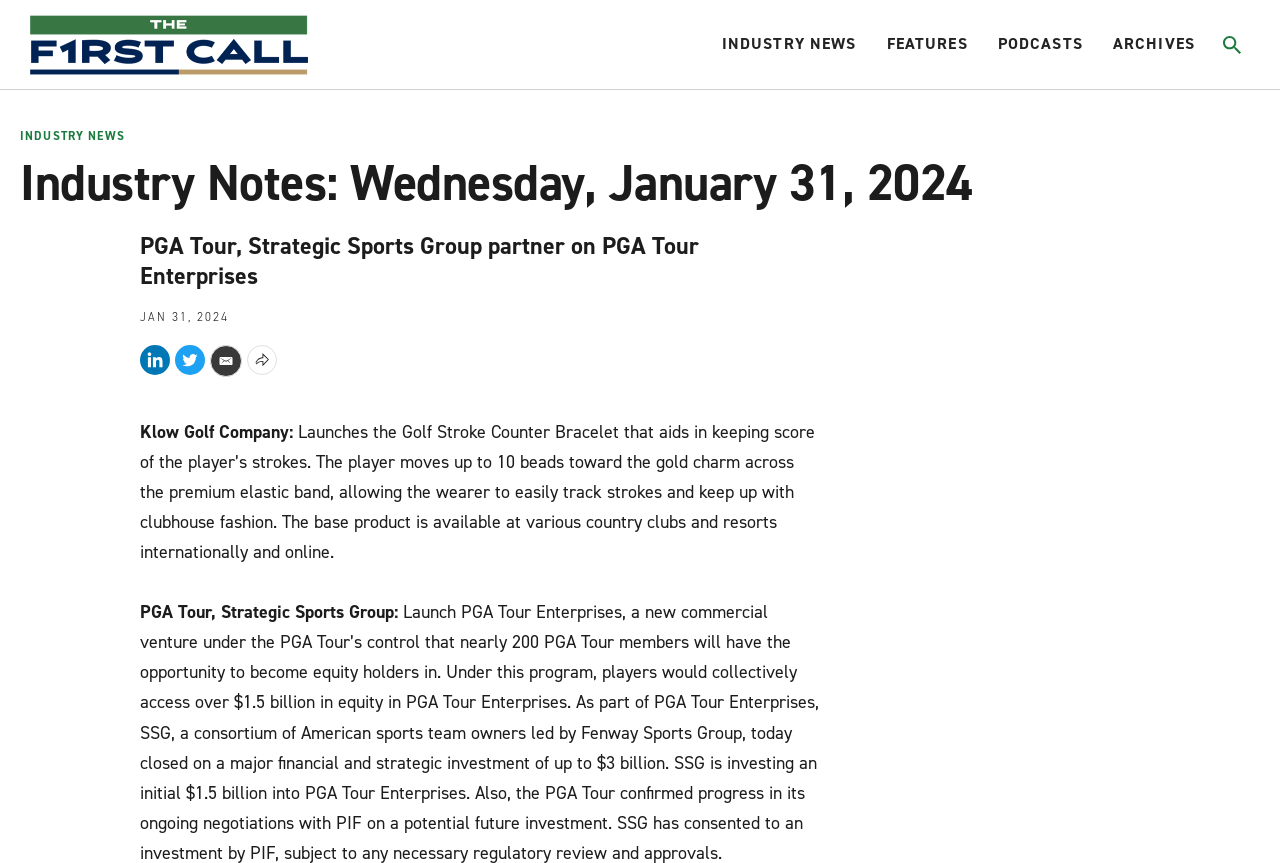What is the logo image on the top left?
Refer to the image and provide a concise answer in one word or phrase.

F1stCall_Logo.png